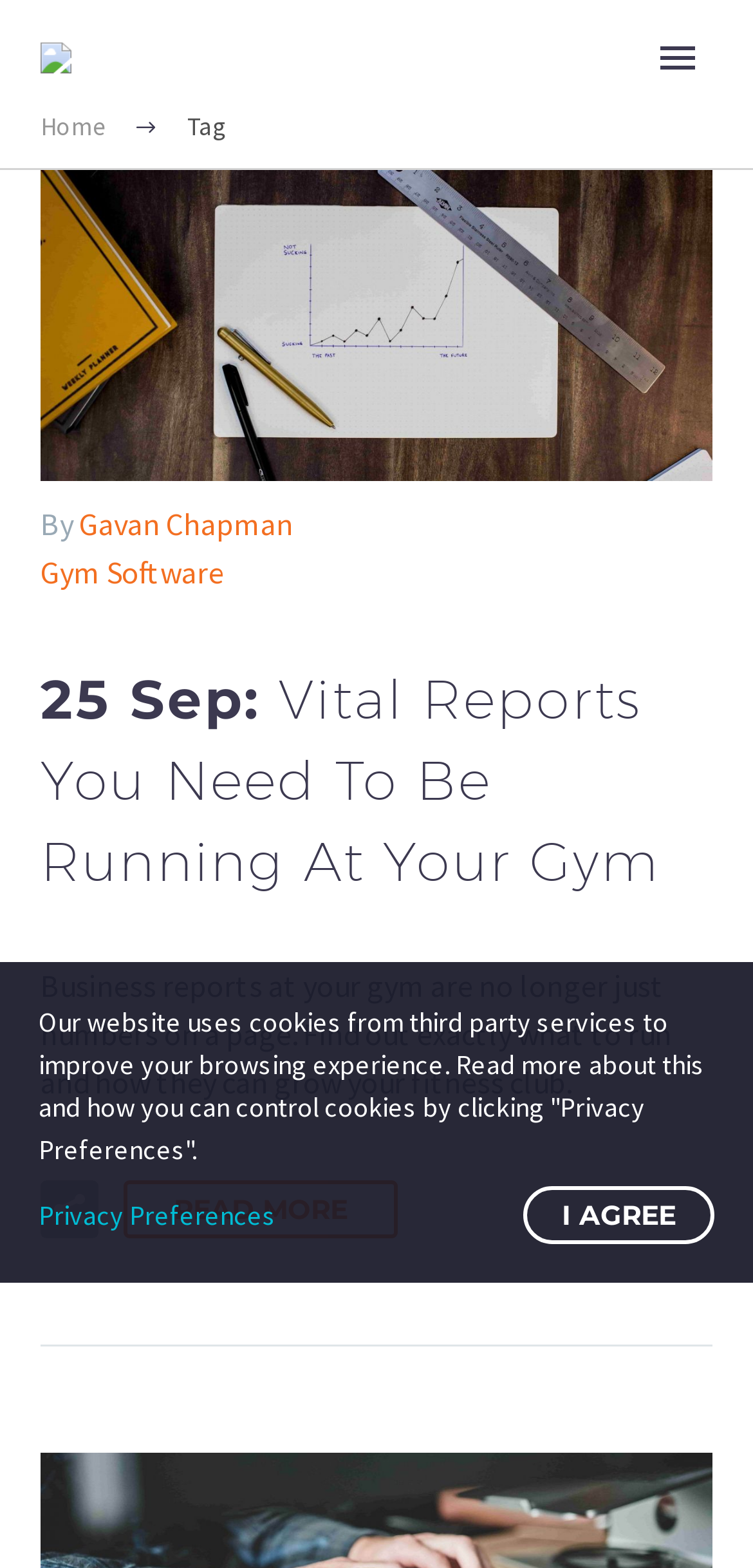Examine the screenshot and answer the question in as much detail as possible: How many images are there in the first article?

I looked at the first article and found two images, one with the title 'vital reports your gym needs to run' and another with no description.